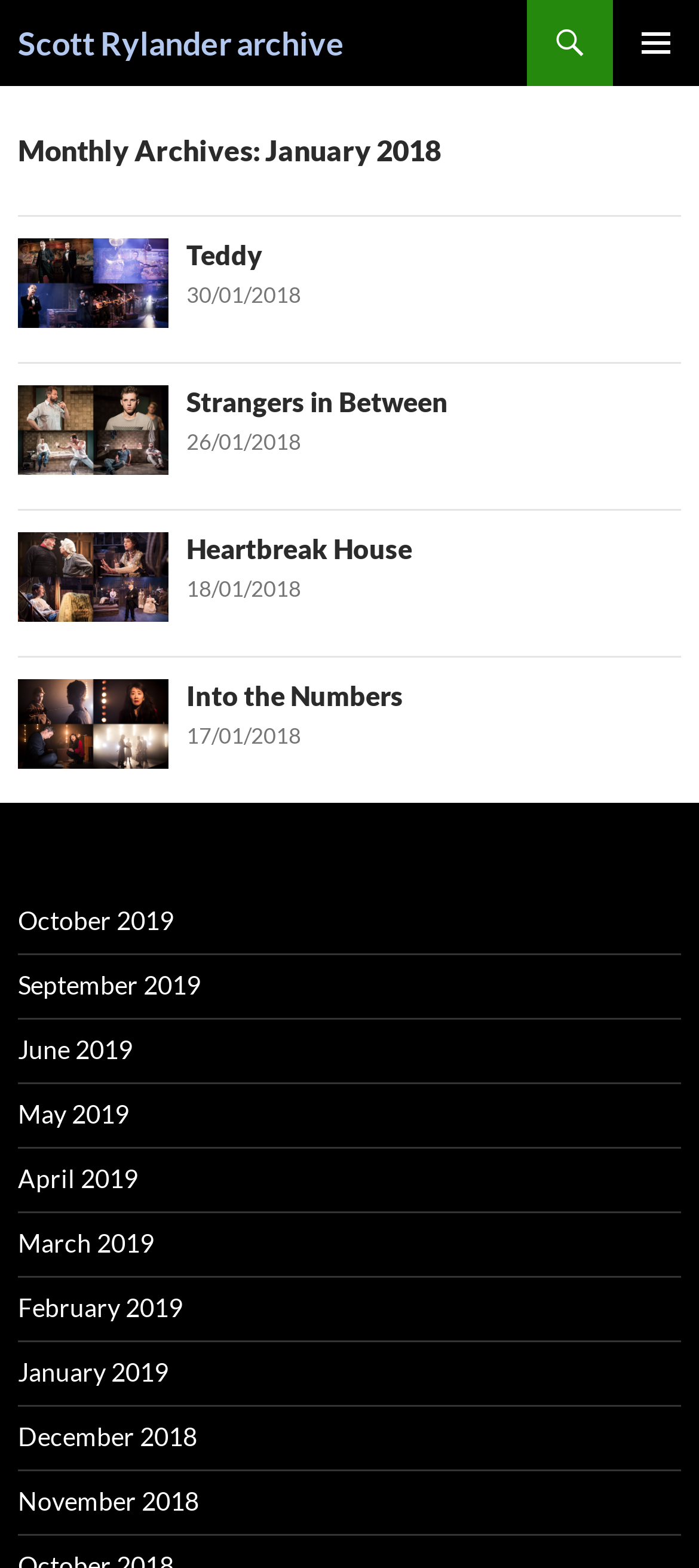Locate the UI element described by May 2019 and provide its bounding box coordinates. Use the format (top-left x, top-left y, bottom-right x, bottom-right y) with all values as floating point numbers between 0 and 1.

[0.026, 0.701, 0.185, 0.72]